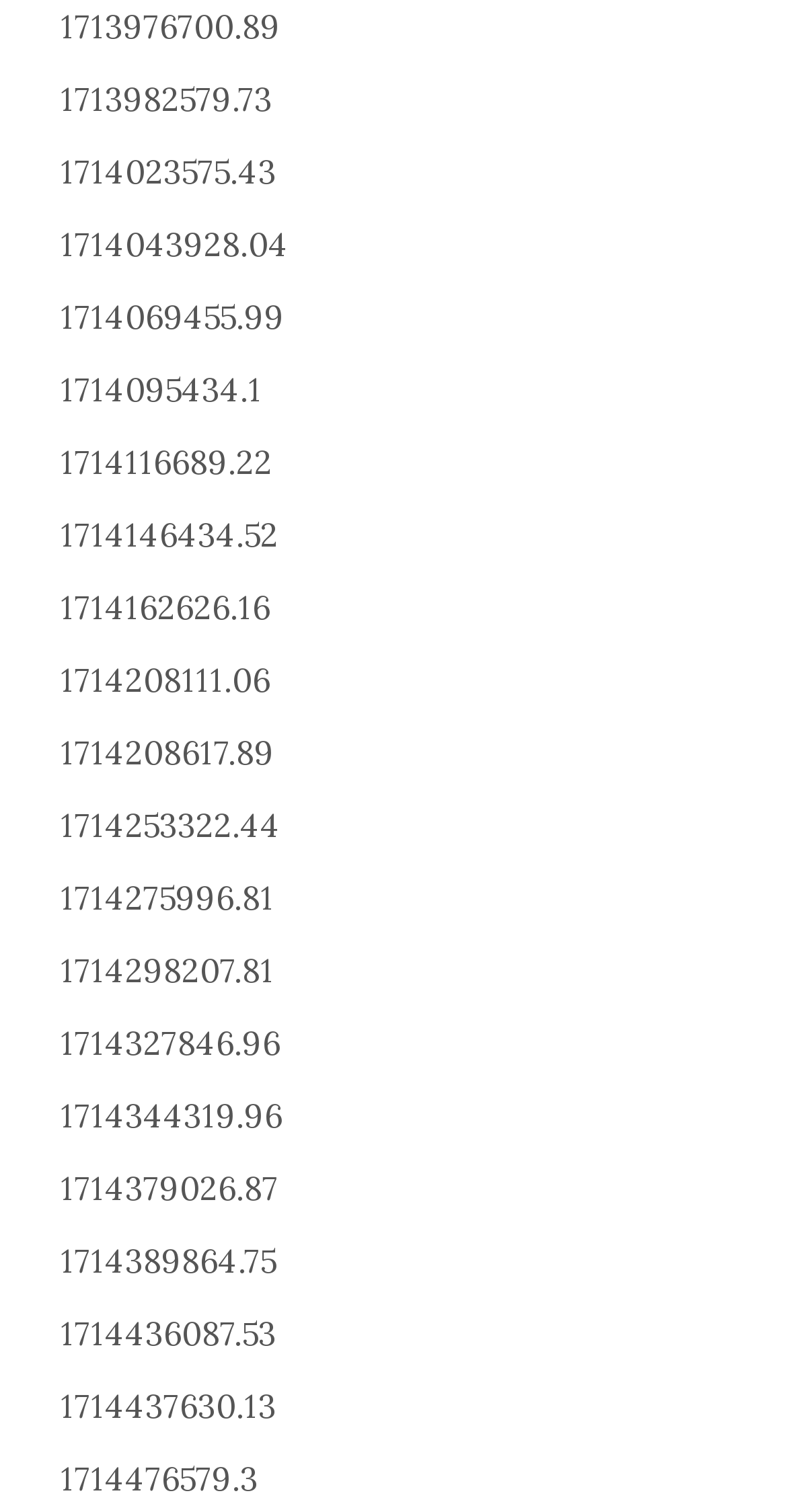Can you determine the bounding box coordinates of the area that needs to be clicked to fulfill the following instruction: "Click on bda connectivity GmbH Logo"?

None